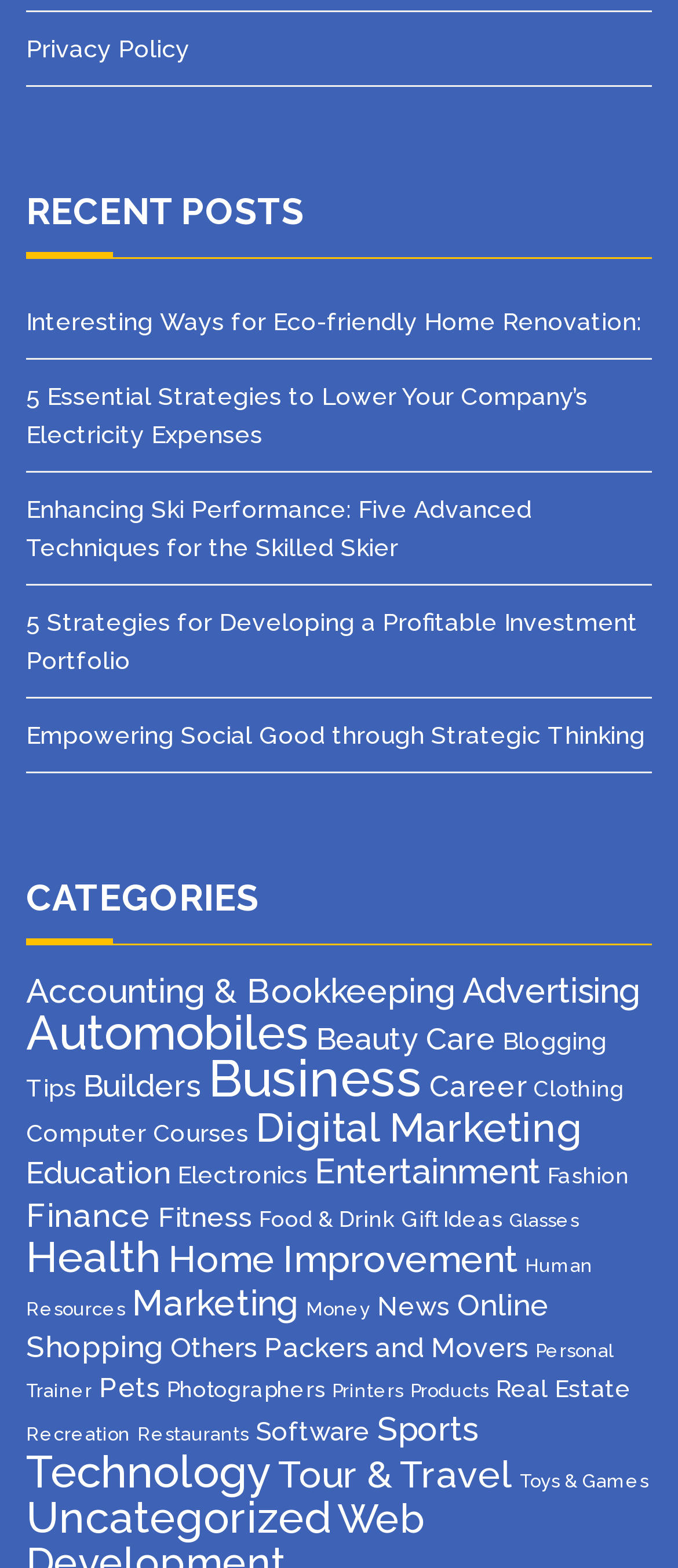From the given element description: "title="Home"", find the bounding box for the UI element. Provide the coordinates as four float numbers between 0 and 1, in the order [left, top, right, bottom].

None